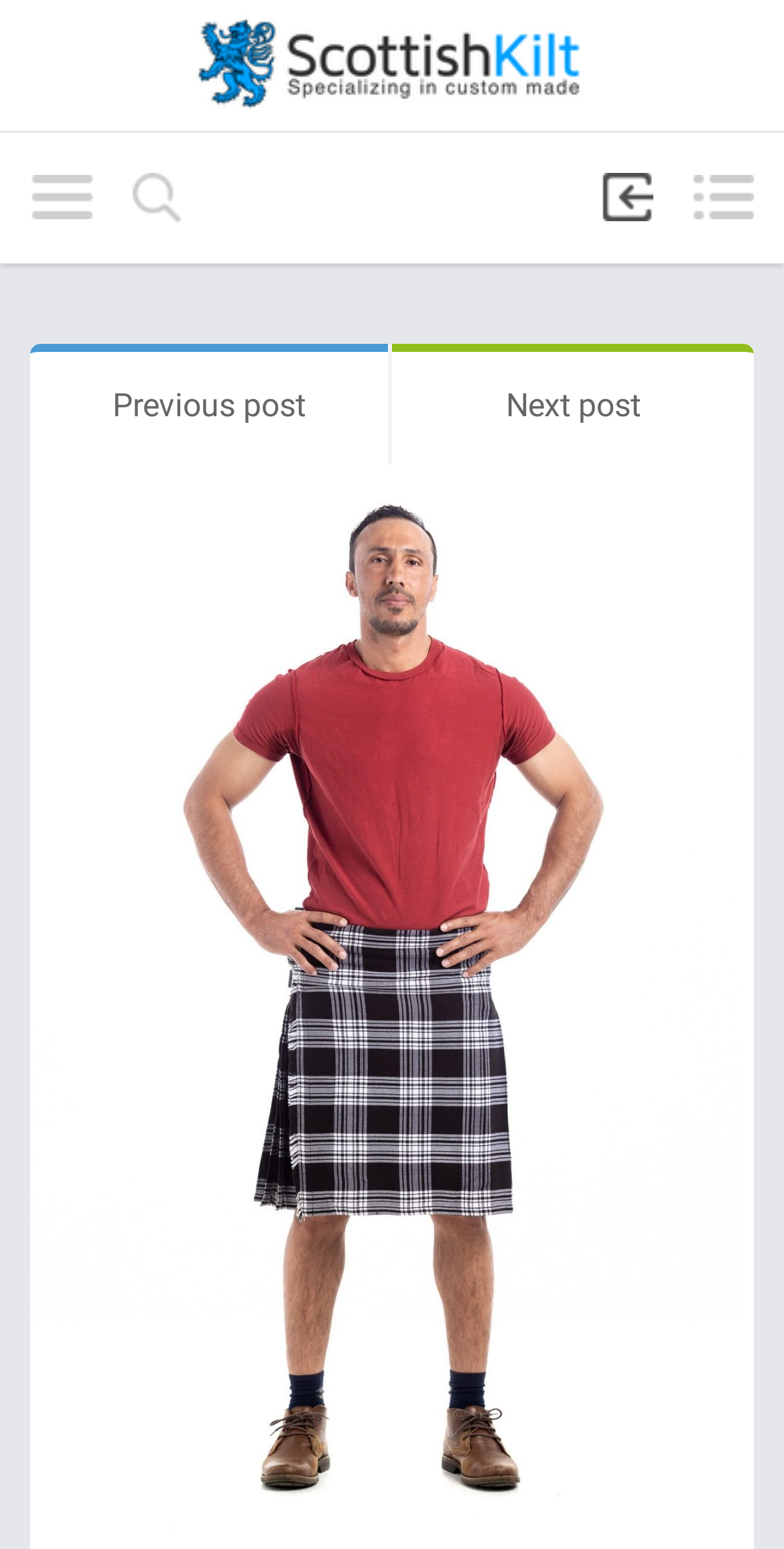What is the purpose of the image on the top?
Using the visual information, respond with a single word or phrase.

Top Kilt